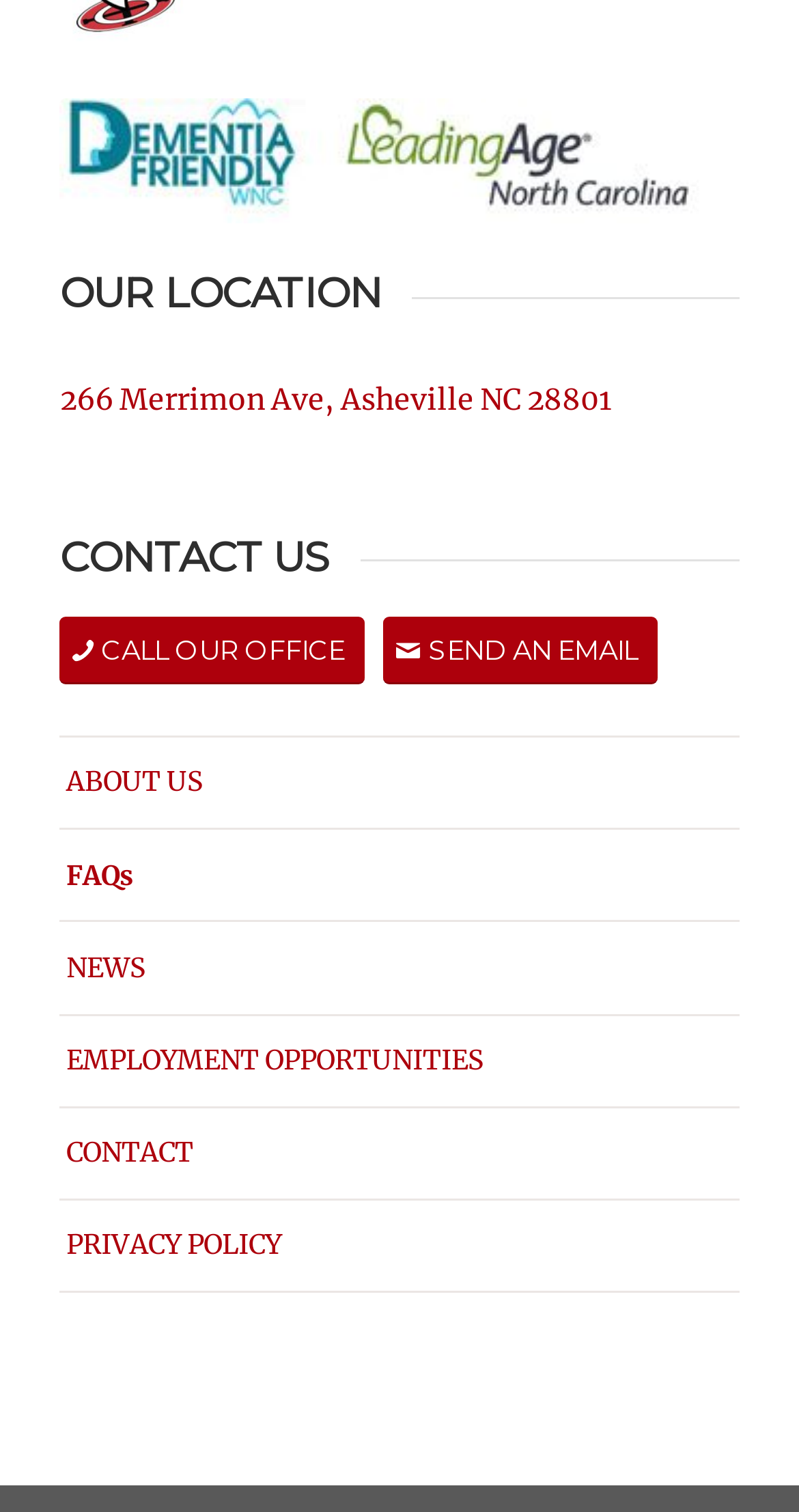What is the second heading on the webpage?
Answer the question based on the image using a single word or a brief phrase.

CONTACT US